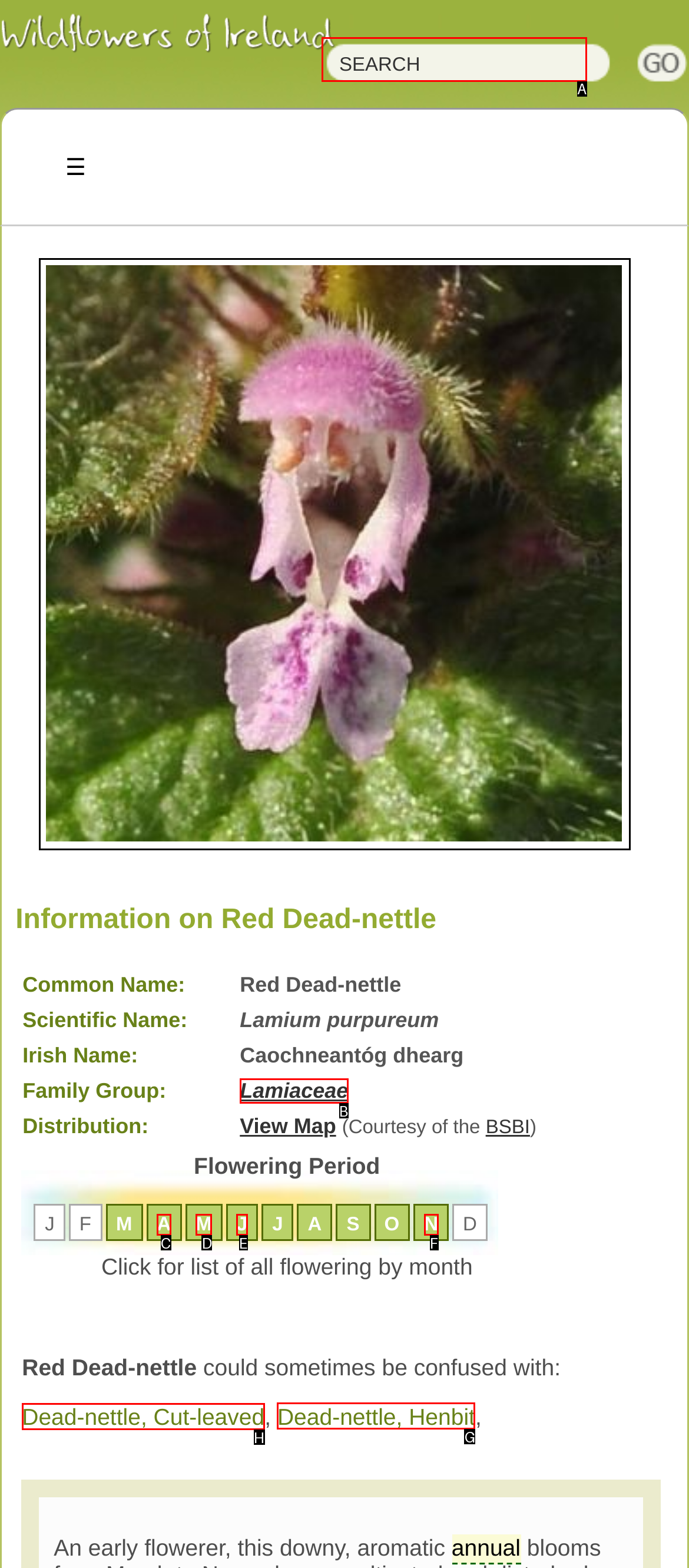Determine the correct UI element to click for this instruction: Read about the Dead-nettle, Cut-leaved. Respond with the letter of the chosen element.

H